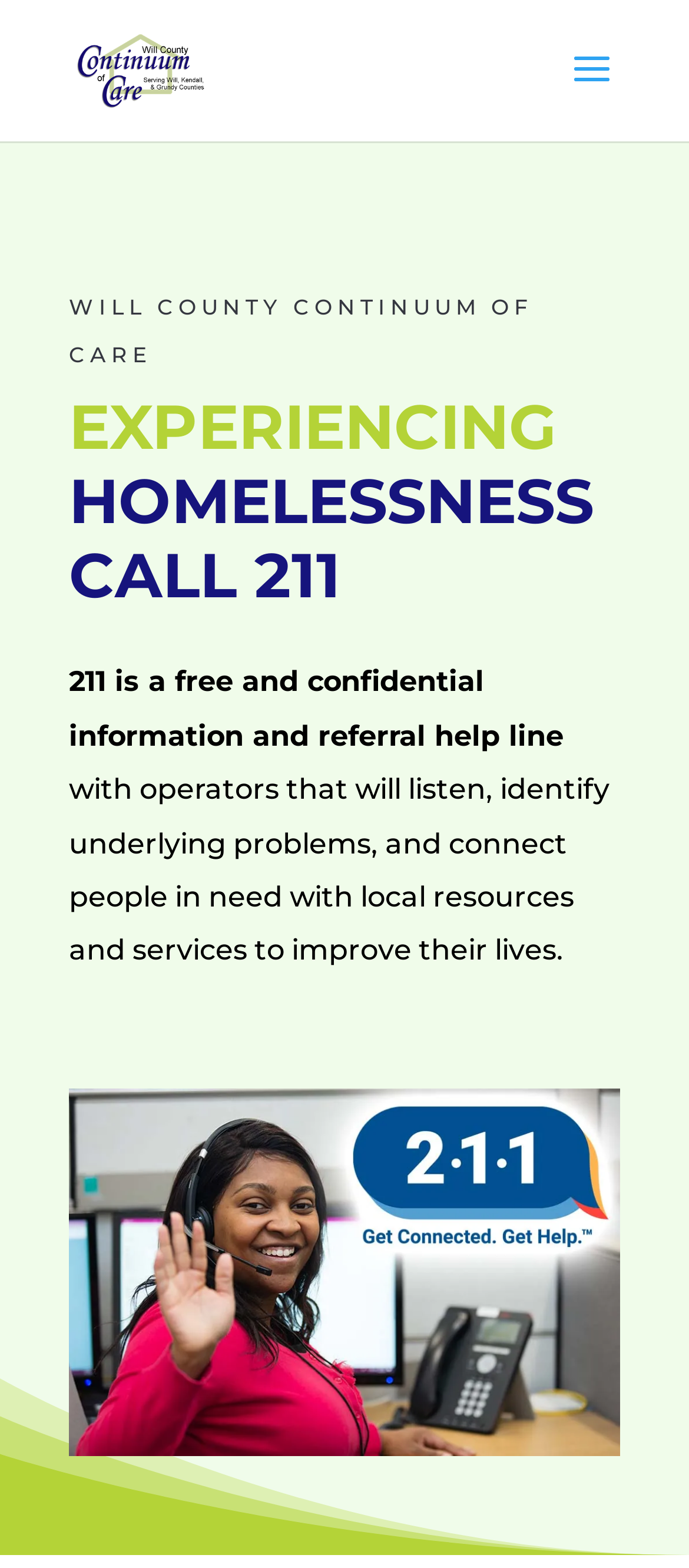Summarize the webpage with intricate details.

The webpage is focused on providing information and resources for individuals experiencing homelessness. At the top, there is a prominent heading "Experiencing Homelessness? Call 211" that immediately grabs the attention. Below this heading, there is a brief description of the 211 help line, stating that it is a free and confidential service that connects people with local resources and services to improve their lives.

To the top-left of the page, there is a link labeled "Continuum of Care" accompanied by a small image. This link is positioned above the main heading and description. Below the description, there is a larger image that takes up a significant portion of the page, with a caption "Call 2-1-1 Get Connected, Get Help with Homelessness".

On the top-right side of the page, there is a static text "WILL COUNTY CONTINUUM OF CARE" that appears to be related to the link and image above. Overall, the webpage has a simple and clean layout, with a clear focus on providing information and resources for individuals in need.